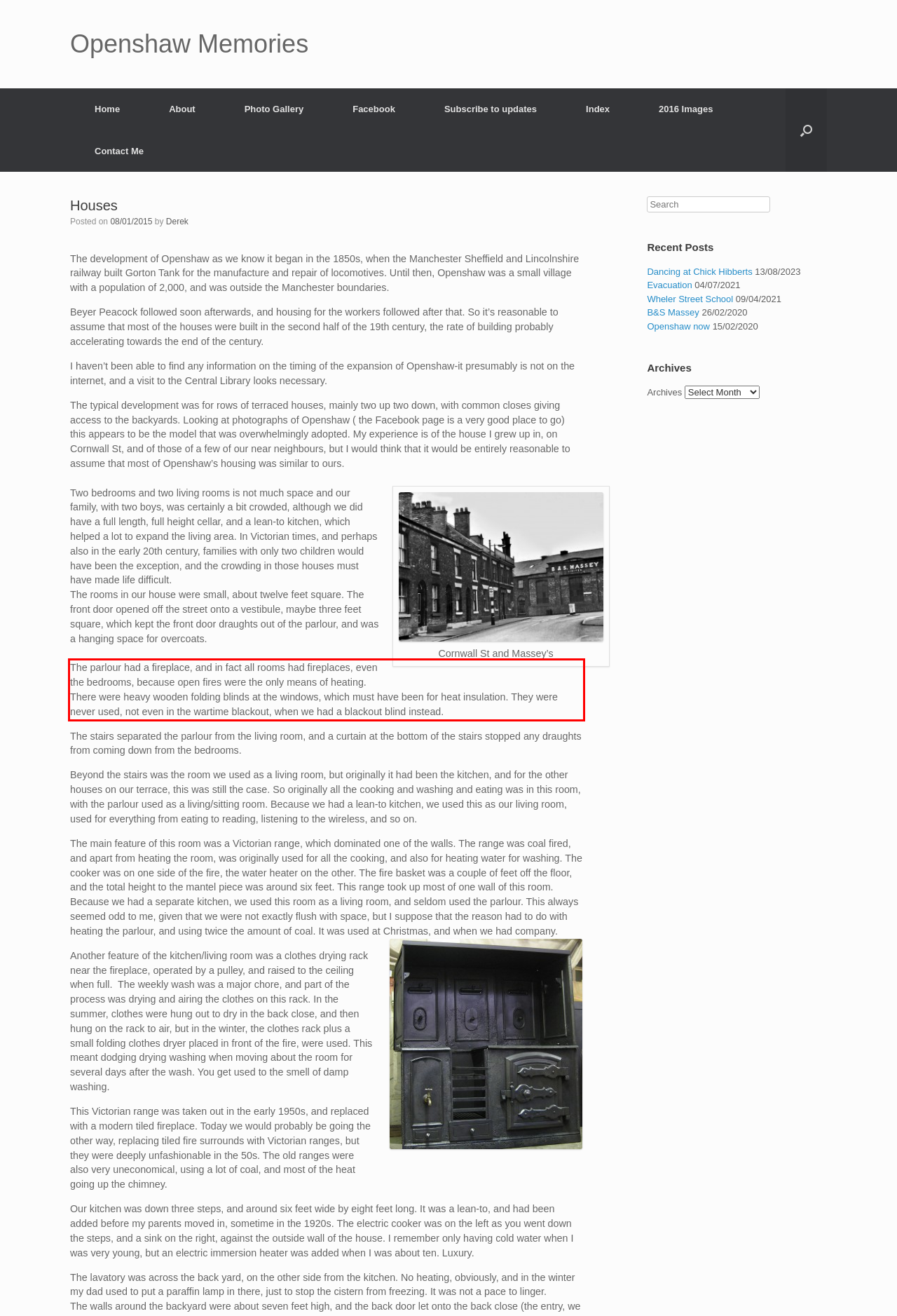You are given a screenshot showing a webpage with a red bounding box. Perform OCR to capture the text within the red bounding box.

The parlour had a fireplace, and in fact all rooms had fireplaces, even the bedrooms, because open fires were the only means of heating. There were heavy wooden folding blinds at the windows, which must have been for heat insulation. They were never used, not even in the wartime blackout, when we had a blackout blind instead.